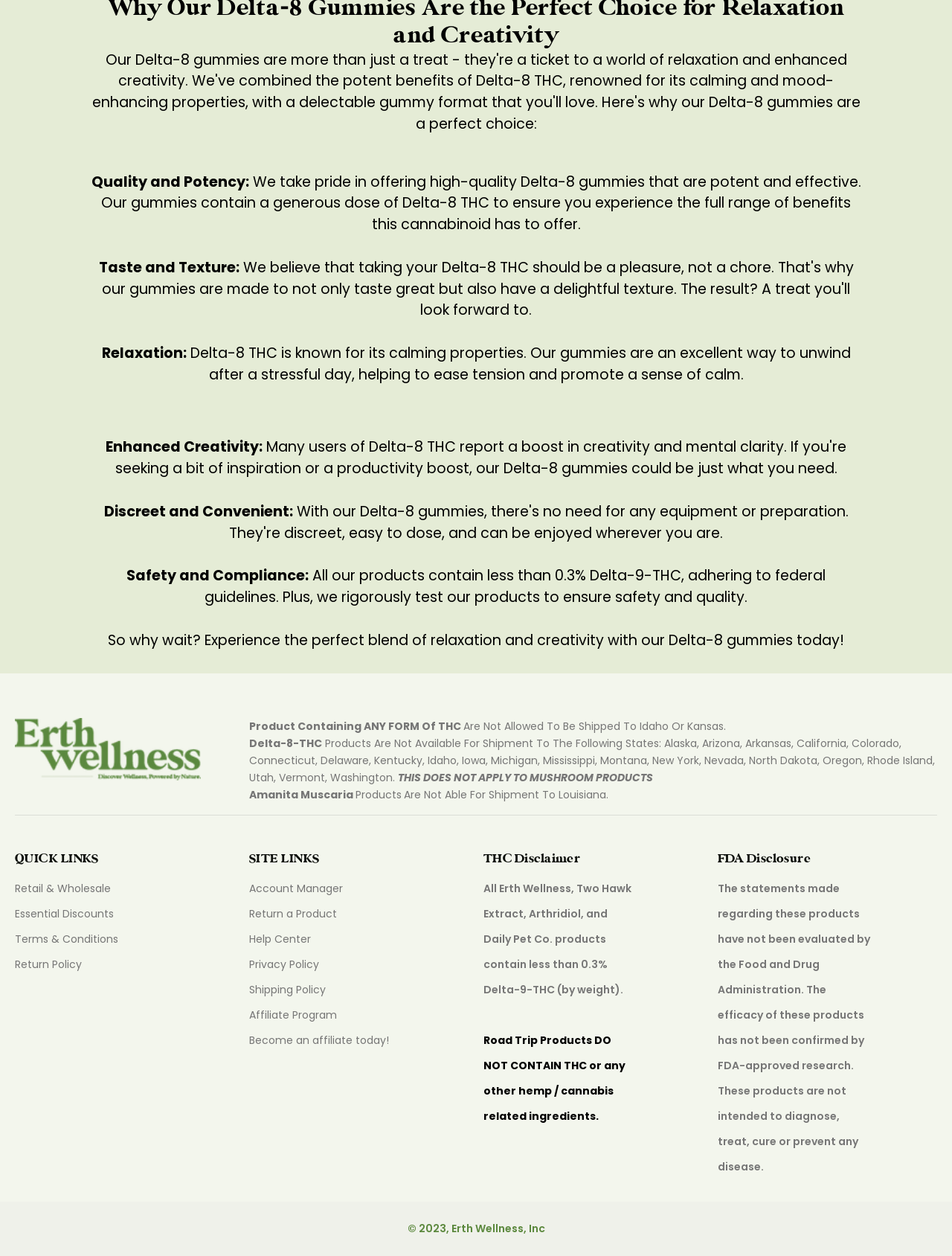Determine the bounding box for the described HTML element: "Become an affiliate today!". Ensure the coordinates are four float numbers between 0 and 1 in the format [left, top, right, bottom].

[0.262, 0.818, 0.409, 0.838]